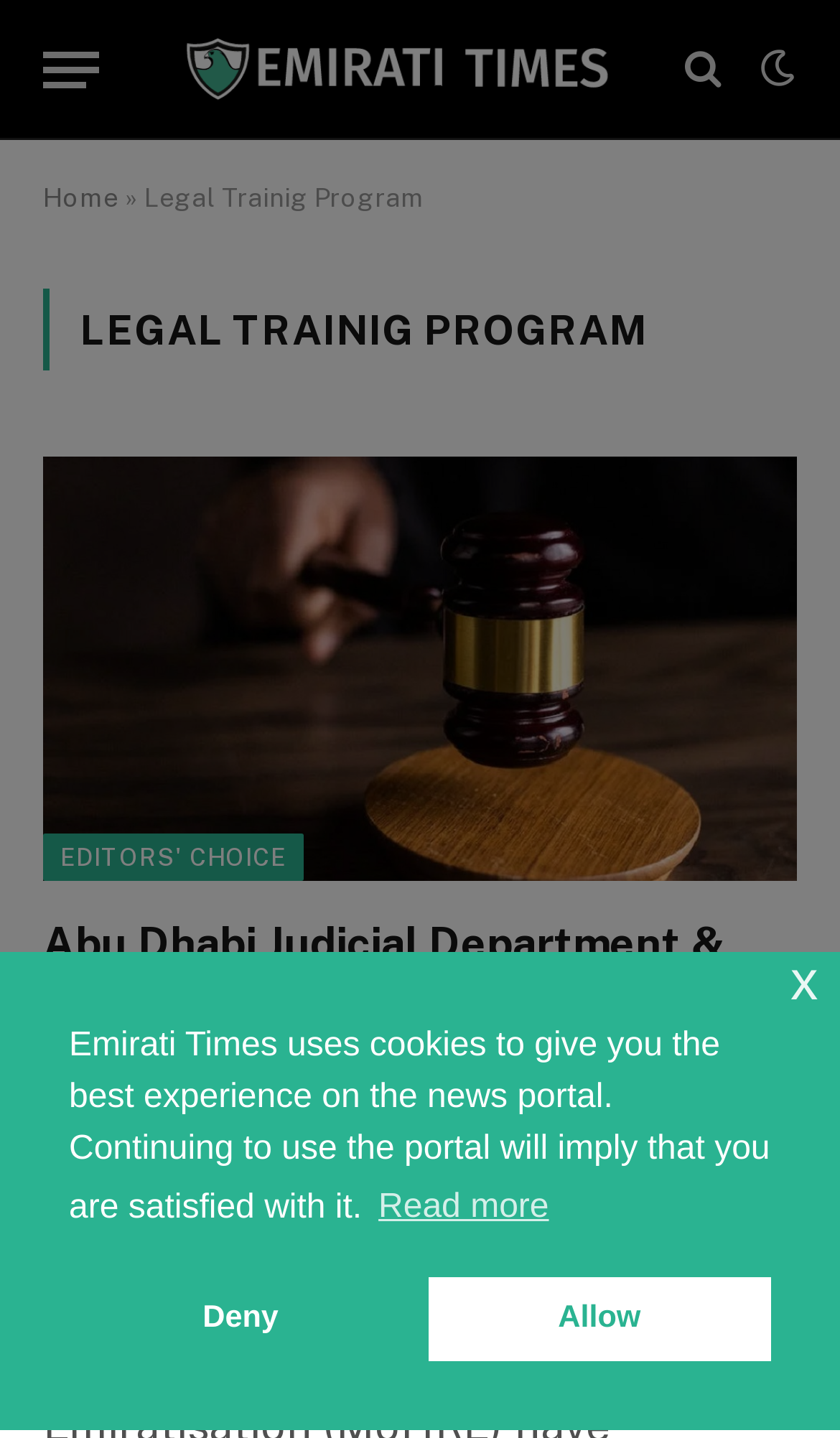Determine the bounding box coordinates for the UI element with the following description: "Deny". The coordinates should be four float numbers between 0 and 1, represented as [left, top, right, bottom].

[0.082, 0.887, 0.491, 0.947]